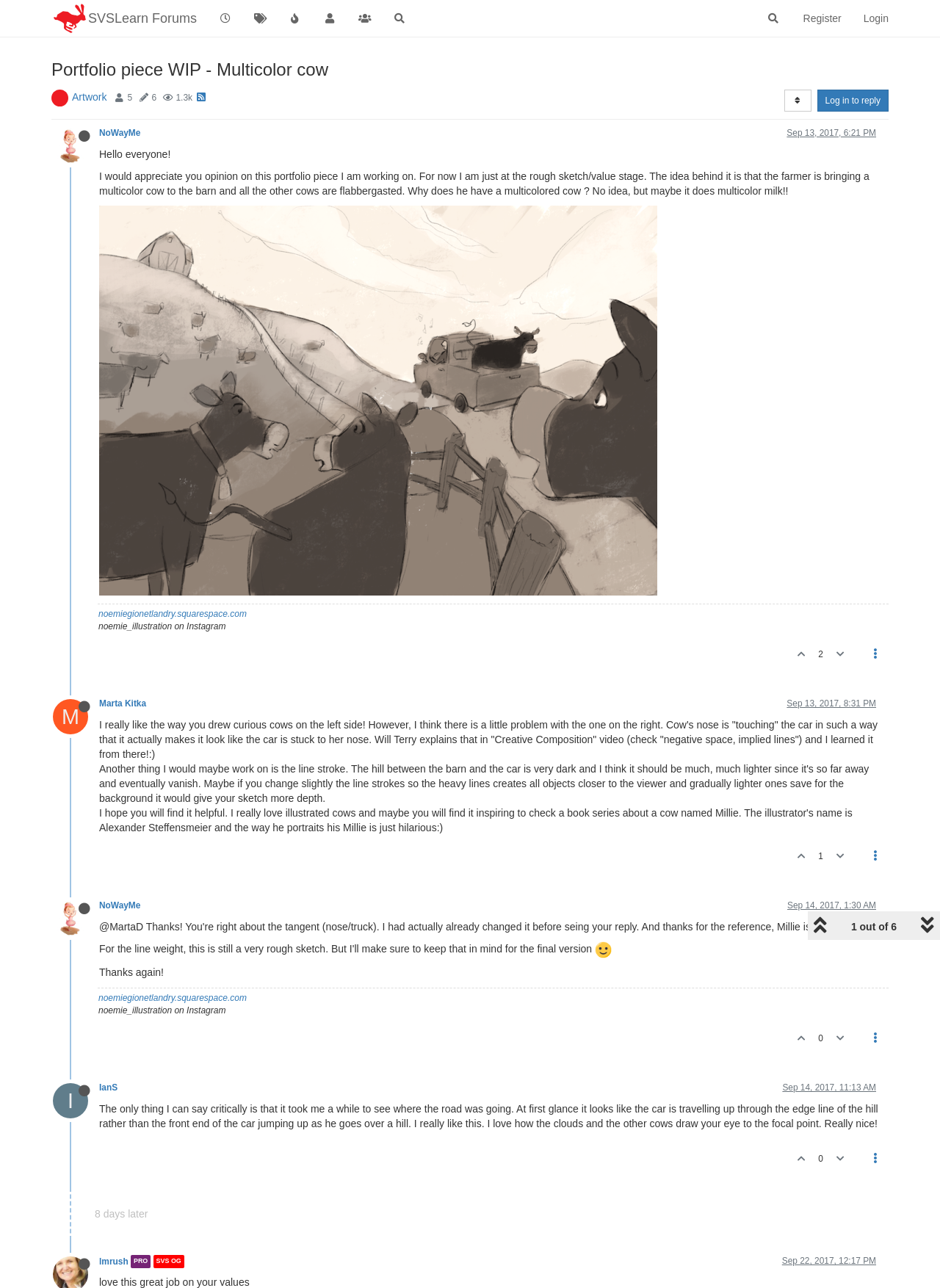Can you find the bounding box coordinates for the element that needs to be clicked to execute this instruction: "Check the post's timestamp"? The coordinates should be given as four float numbers between 0 and 1, i.e., [left, top, right, bottom].

[0.837, 0.542, 0.932, 0.55]